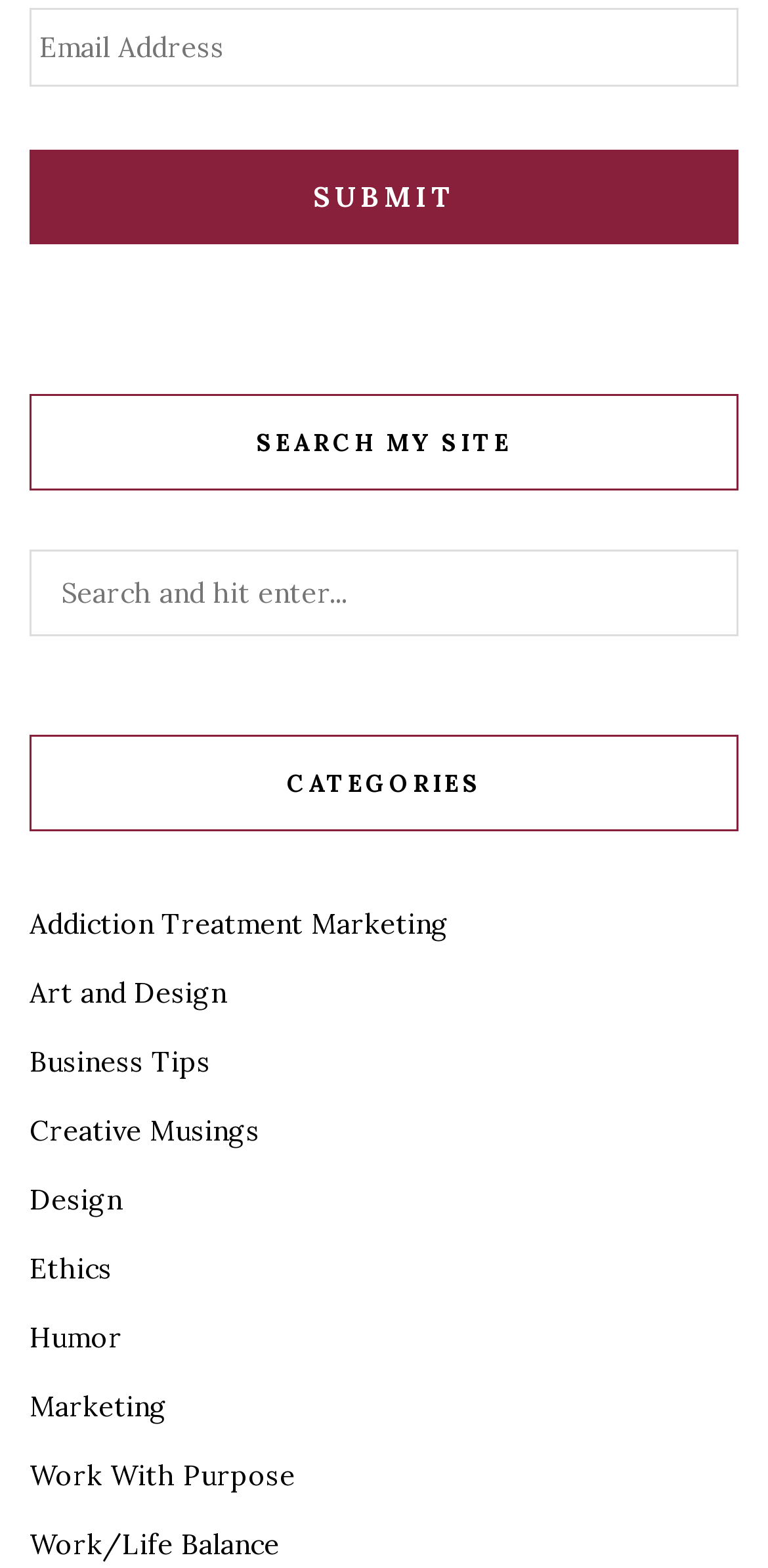Provide the bounding box coordinates, formatted as (top-left x, top-left y, bottom-right x, bottom-right y), with all values being floating point numbers between 0 and 1. Identify the bounding box of the UI element that matches the description: Work With Purpose

[0.038, 0.93, 0.385, 0.952]